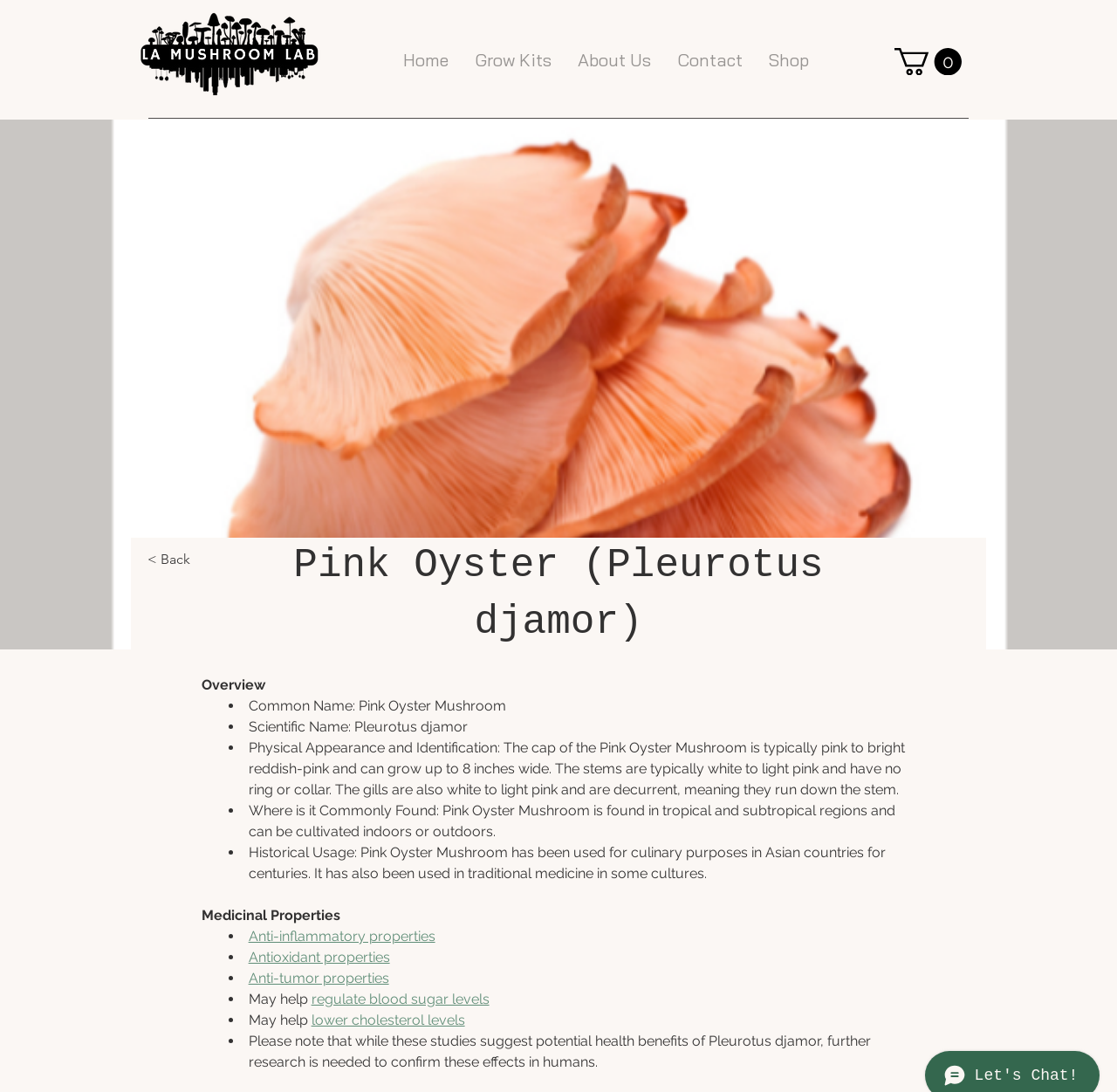Answer this question in one word or a short phrase: What is the scientific name of the mushroom?

Pleurotus djamor